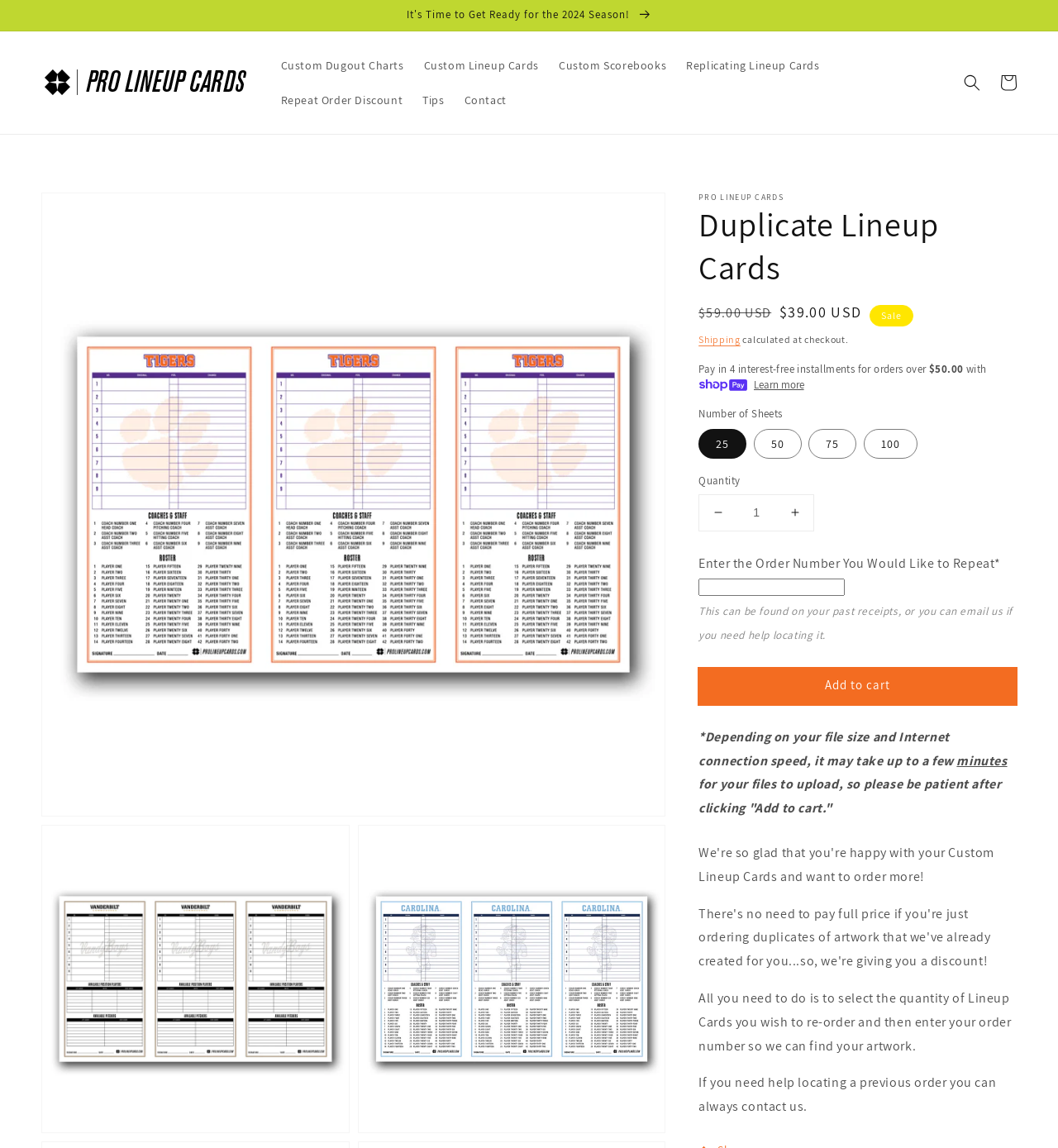What is the minimum quantity I can order?
Please give a detailed and elaborate answer to the question based on the image.

I determined the answer by examining the 'Number of Sheets' group, which has a radio button for '25' that is checked by default, indicating it is the minimum quantity that can be ordered.